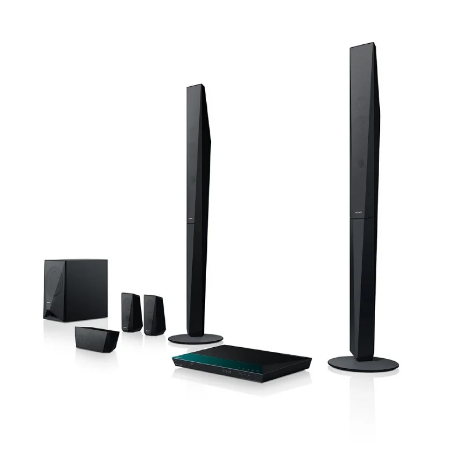Examine the screenshot and answer the question in as much detail as possible: How many channels of sound does the system support?

The system is described as a 'Real 5.1 Channel Dolby Digital' system, indicating that it supports 5 full-bandwidth channels and 1 subwoofer channel for enhanced sound projection and surround sound experience.